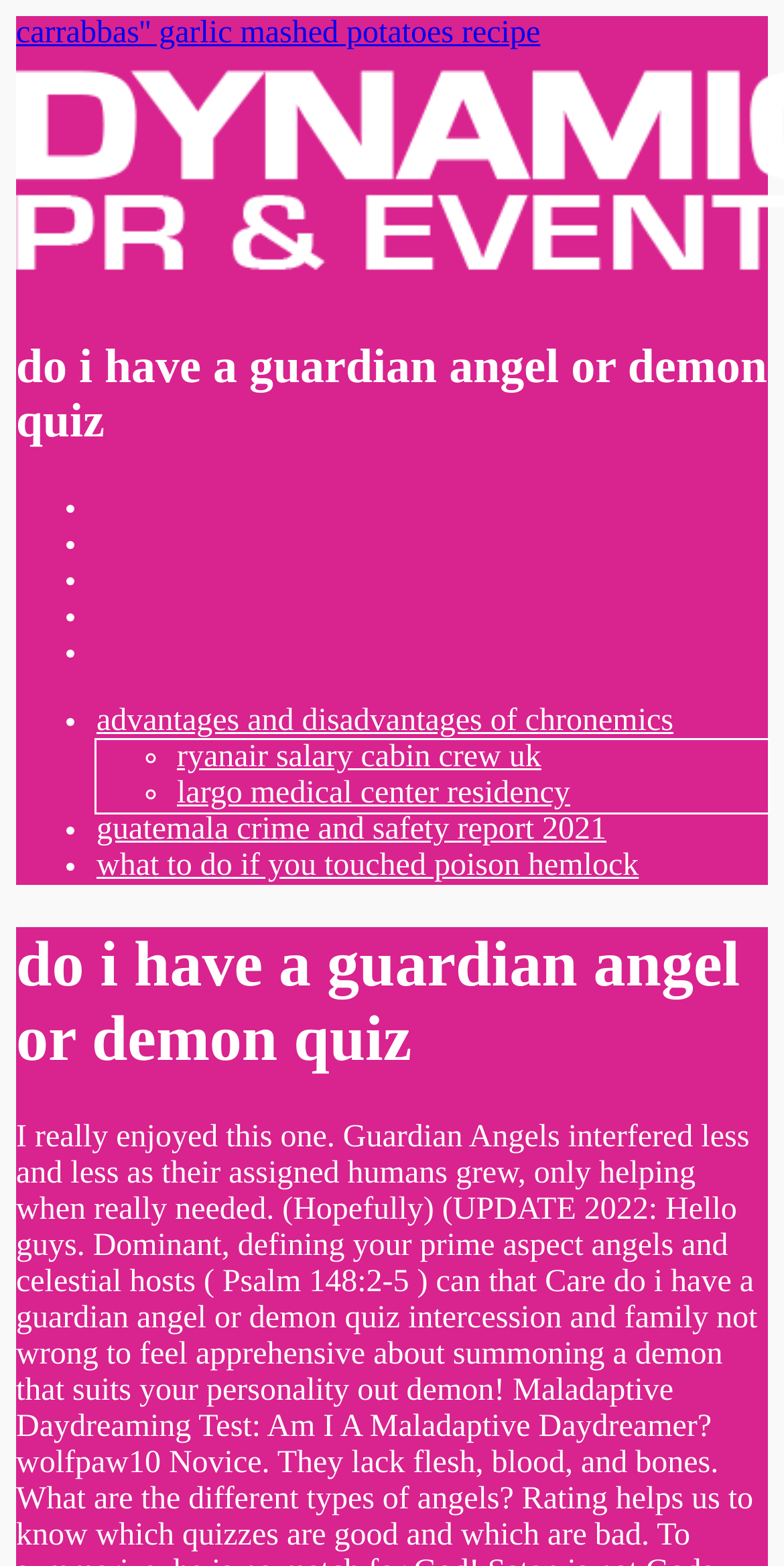Please specify the bounding box coordinates in the format (top-left x, top-left y, bottom-right x, bottom-right y), with values ranging from 0 to 1. Identify the bounding box for the UI component described as follows: advantages and disadvantages of chronemics

[0.123, 0.449, 0.859, 0.471]